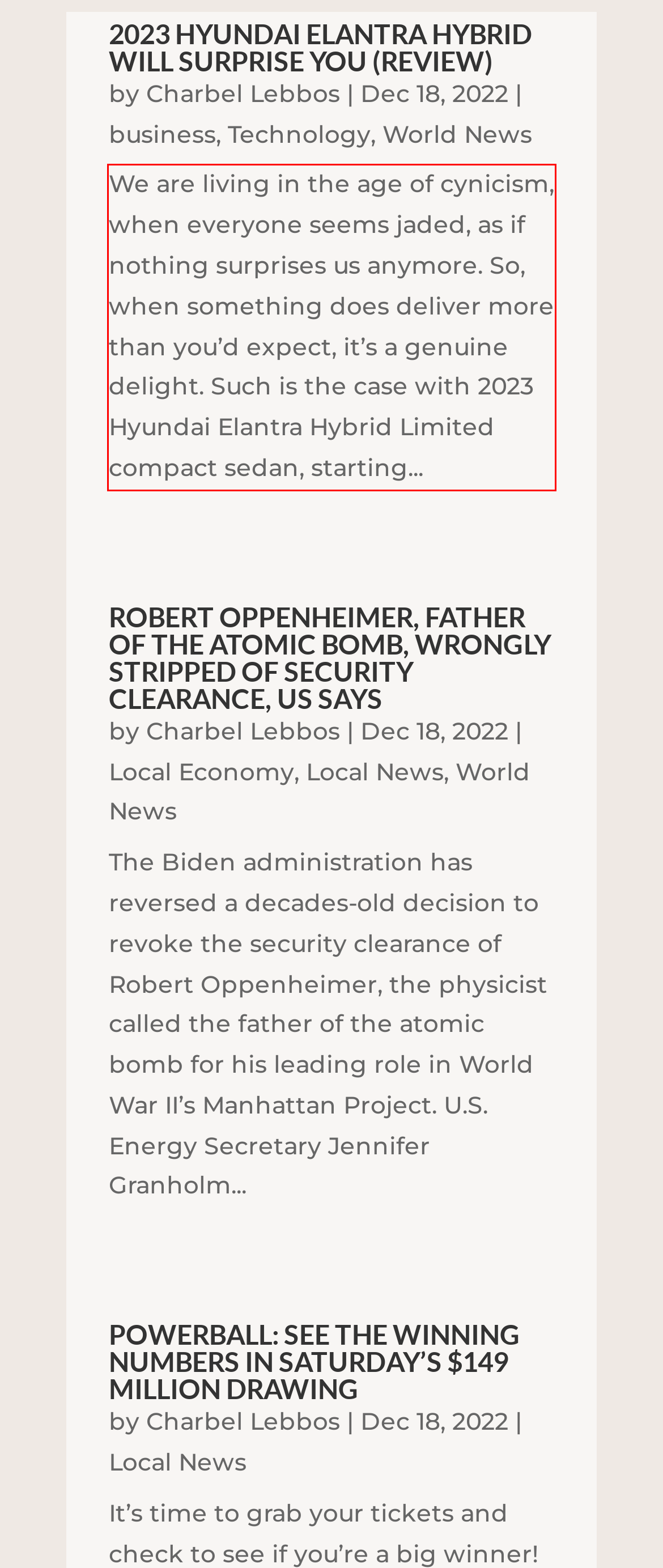View the screenshot of the webpage and identify the UI element surrounded by a red bounding box. Extract the text contained within this red bounding box.

We are living in the age of cynicism, when everyone seems jaded, as if nothing surprises us anymore. So, when something does deliver more than you’d expect, it’s a genuine delight. Such is the case with 2023 Hyundai Elantra Hybrid Limited compact sedan, starting...